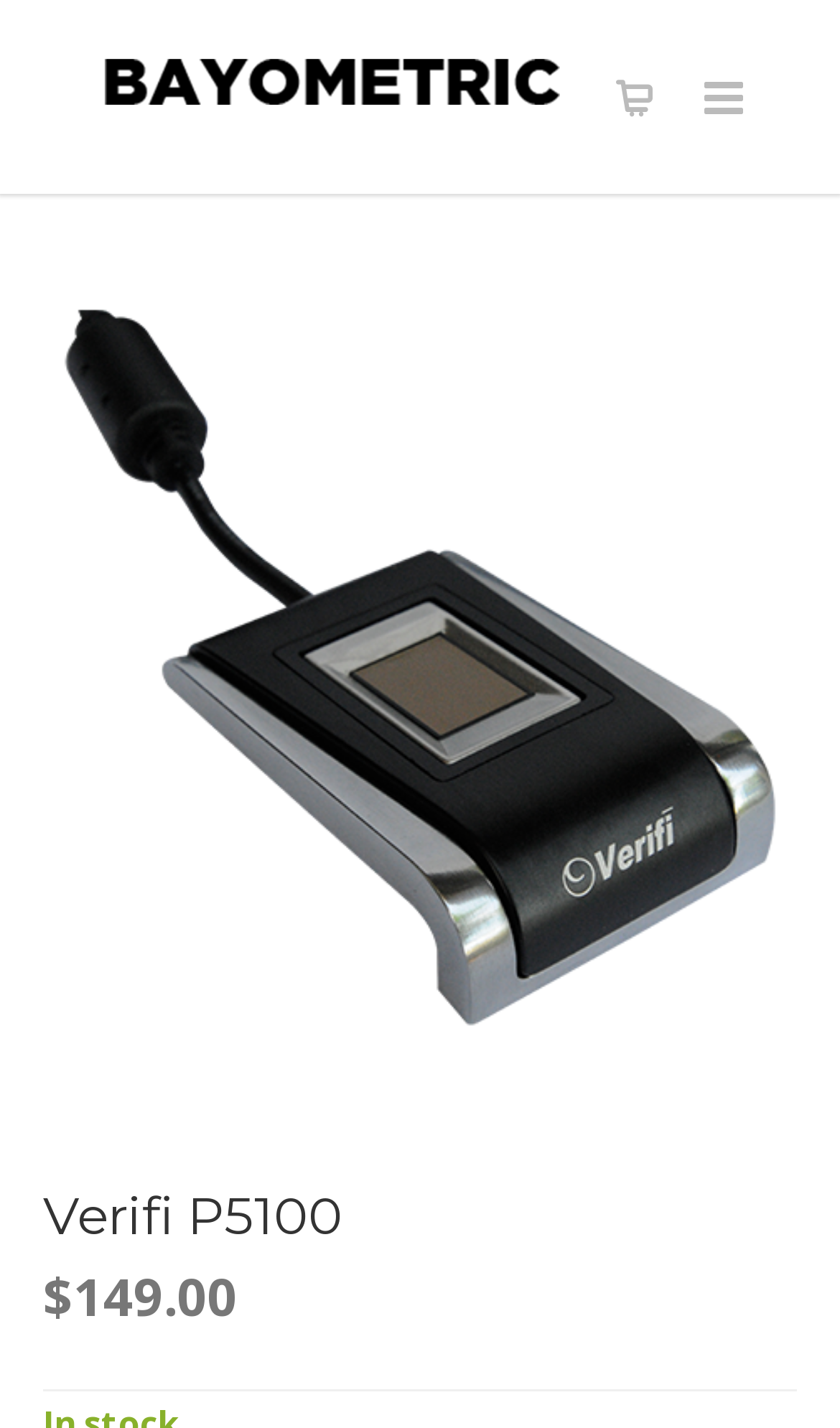Offer a meticulous caption that includes all visible features of the webpage.

The webpage is about the Verifi P5100 metal fingerprint reader. At the top left, there is a link to "Bayometric" accompanied by an image with the same name. Below this, there are two social media links, represented by icons, positioned side by side. 

The main content of the page is a large figure that takes up most of the page, containing an image of the Verifi P5100 metal fingerprint reader. On top of this figure, there is a link that spans the entire width of the figure. 

Above the figure, there is a heading that reads "Verifi P5100". At the bottom left of the page, there is a price section, which starts with a dollar sign followed by the price "149.00".